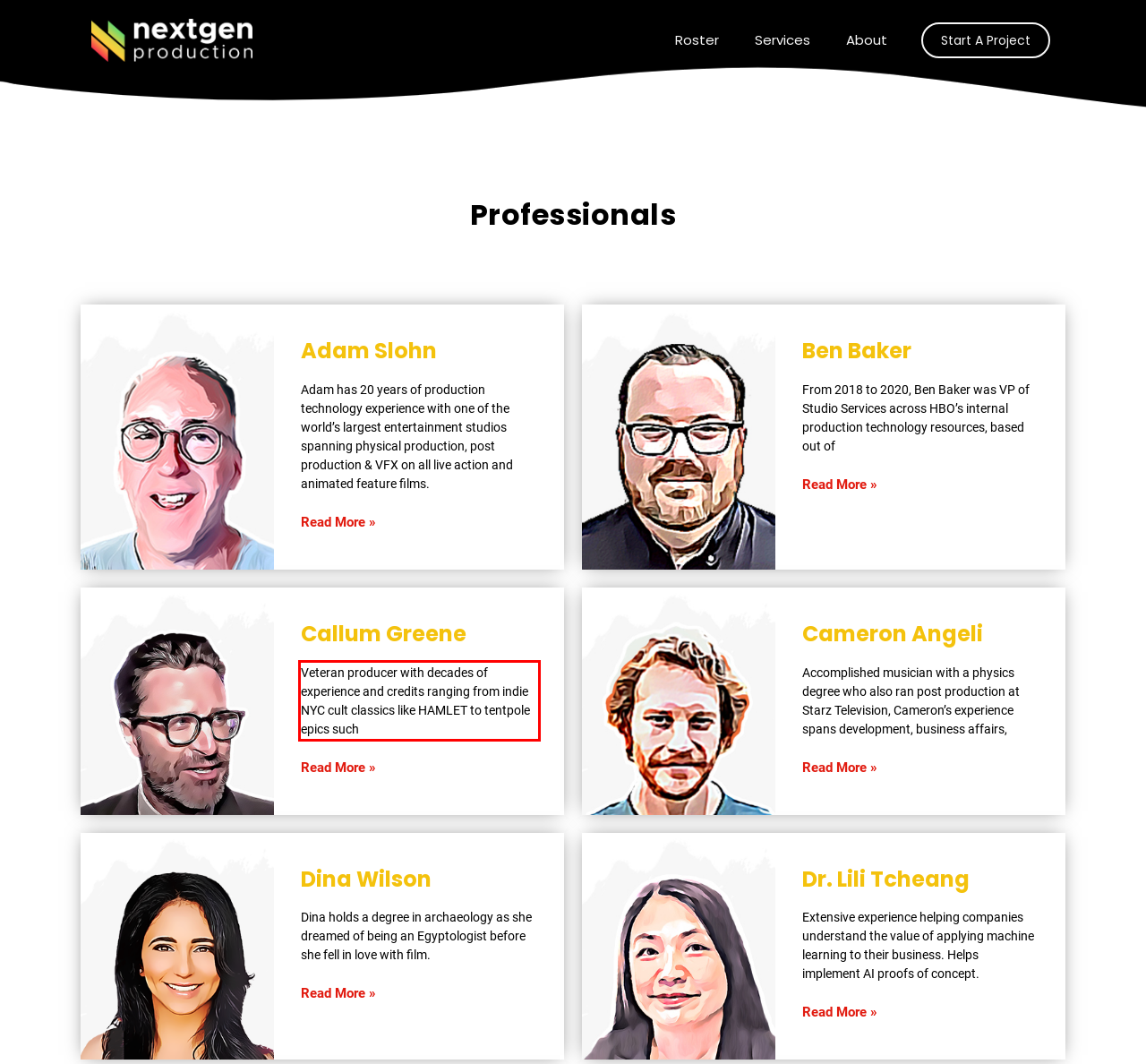Please take the screenshot of the webpage, find the red bounding box, and generate the text content that is within this red bounding box.

Veteran producer with decades of experience and credits ranging from indie NYC cult classics like HAMLET to tentpole epics such